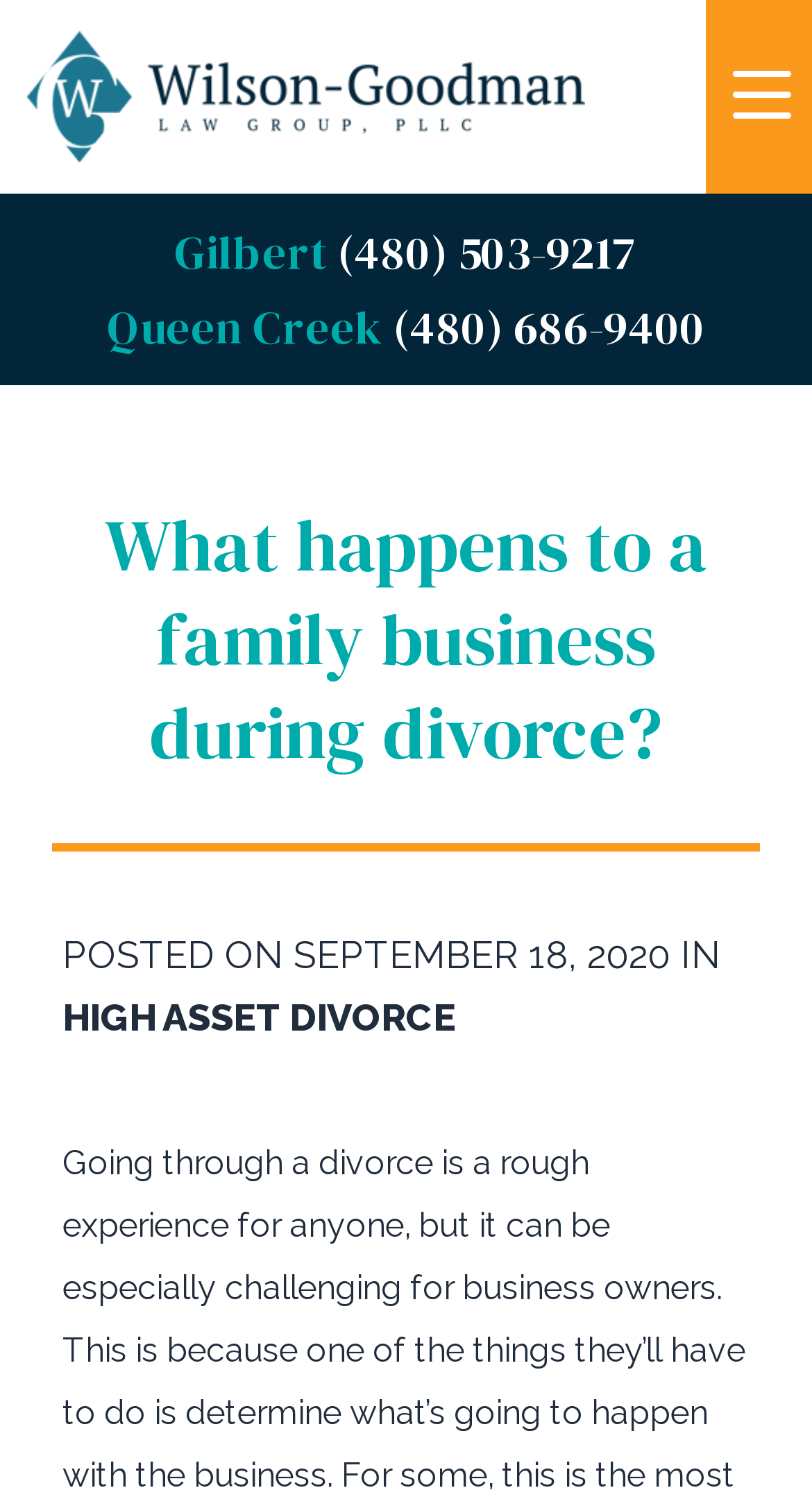Extract the bounding box coordinates for the UI element described by the text: "High Asset Divorce". The coordinates should be in the form of [left, top, right, bottom] with values between 0 and 1.

[0.077, 0.665, 0.562, 0.694]